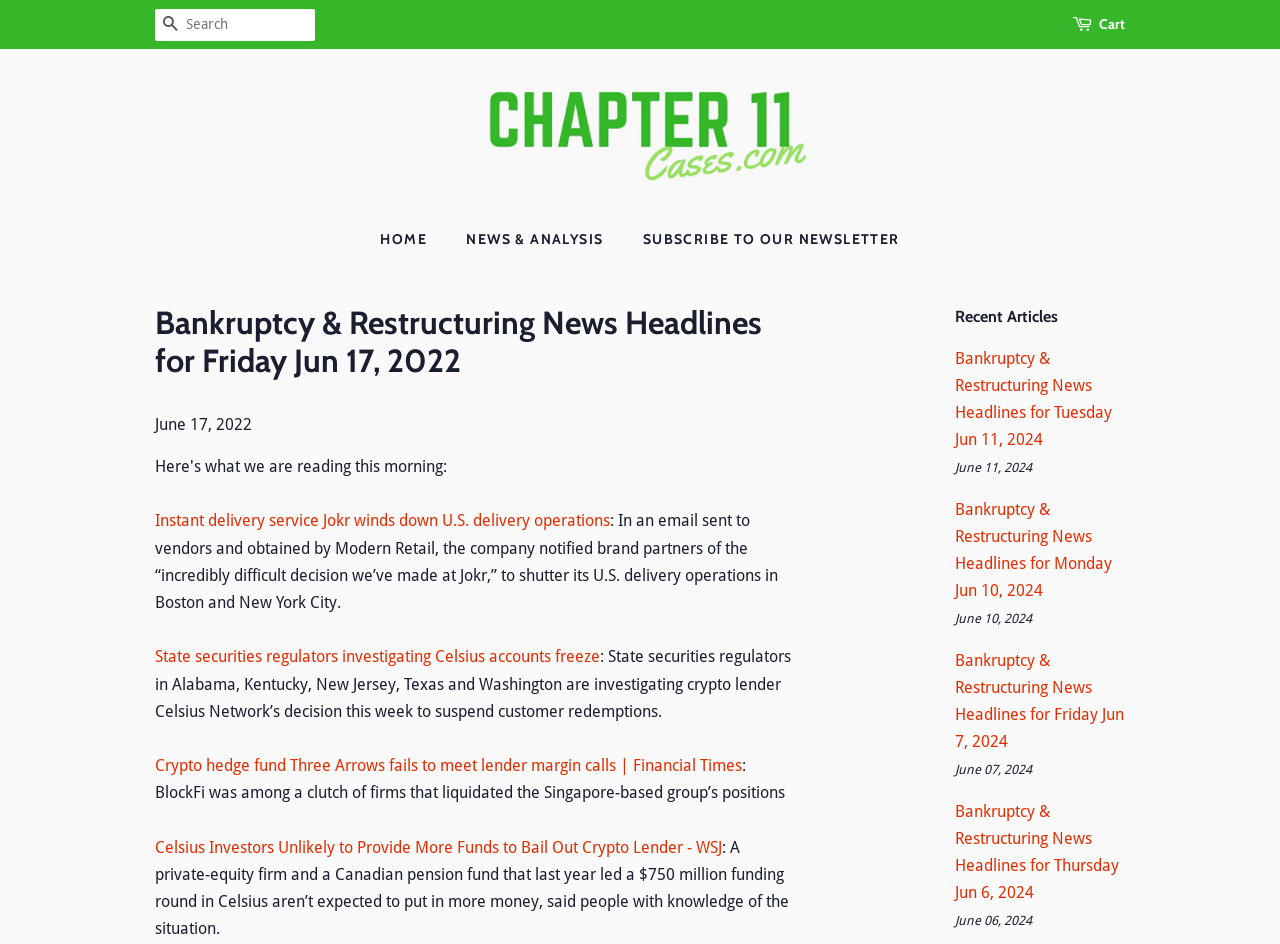Find the bounding box coordinates of the clickable region needed to perform the following instruction: "View recent articles". The coordinates should be provided as four float numbers between 0 and 1, i.e., [left, top, right, bottom].

[0.746, 0.322, 0.879, 0.349]